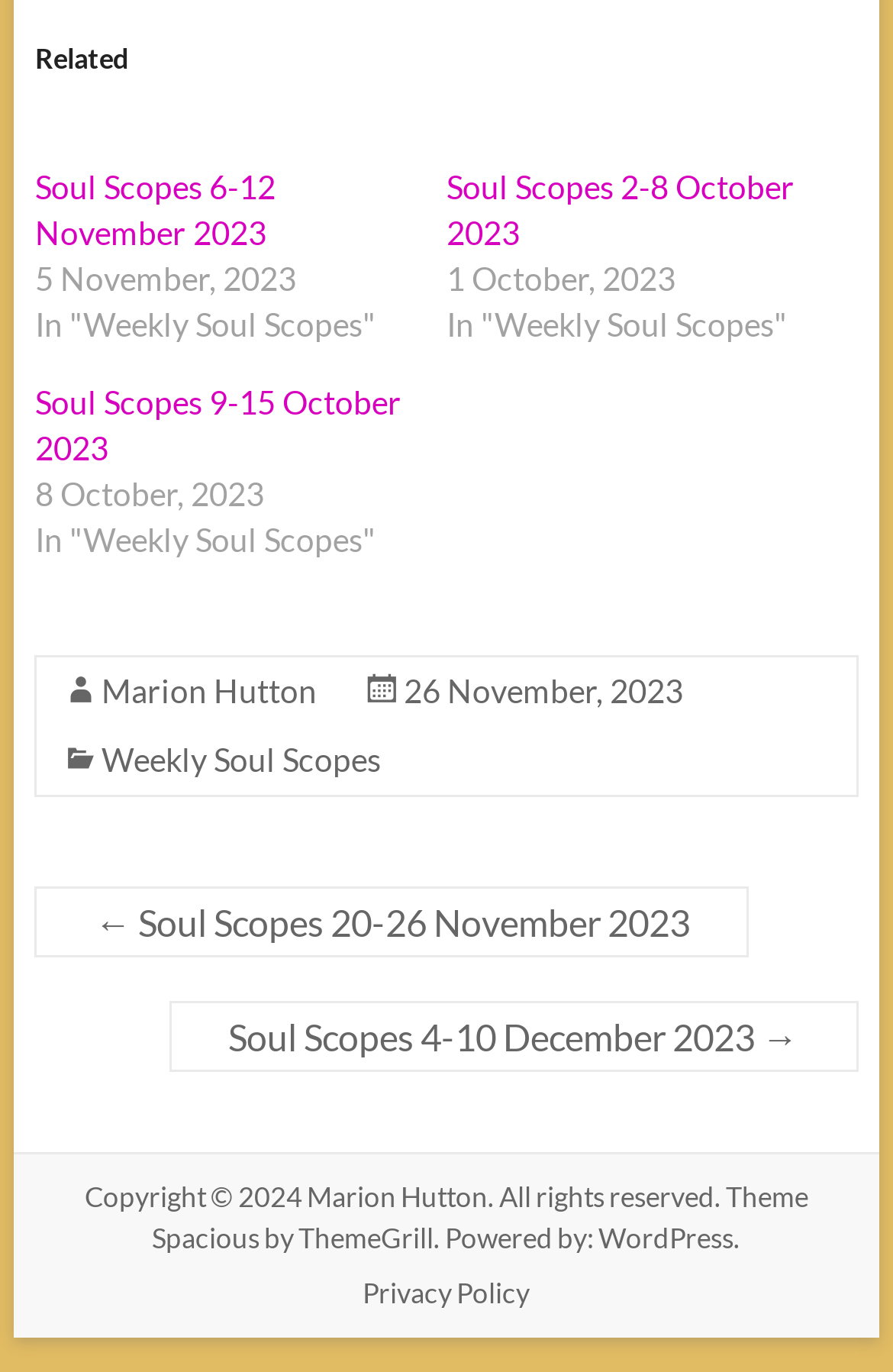Specify the bounding box coordinates of the area that needs to be clicked to achieve the following instruction: "Go to Weekly Soul Scopes".

[0.5, 0.222, 0.882, 0.25]